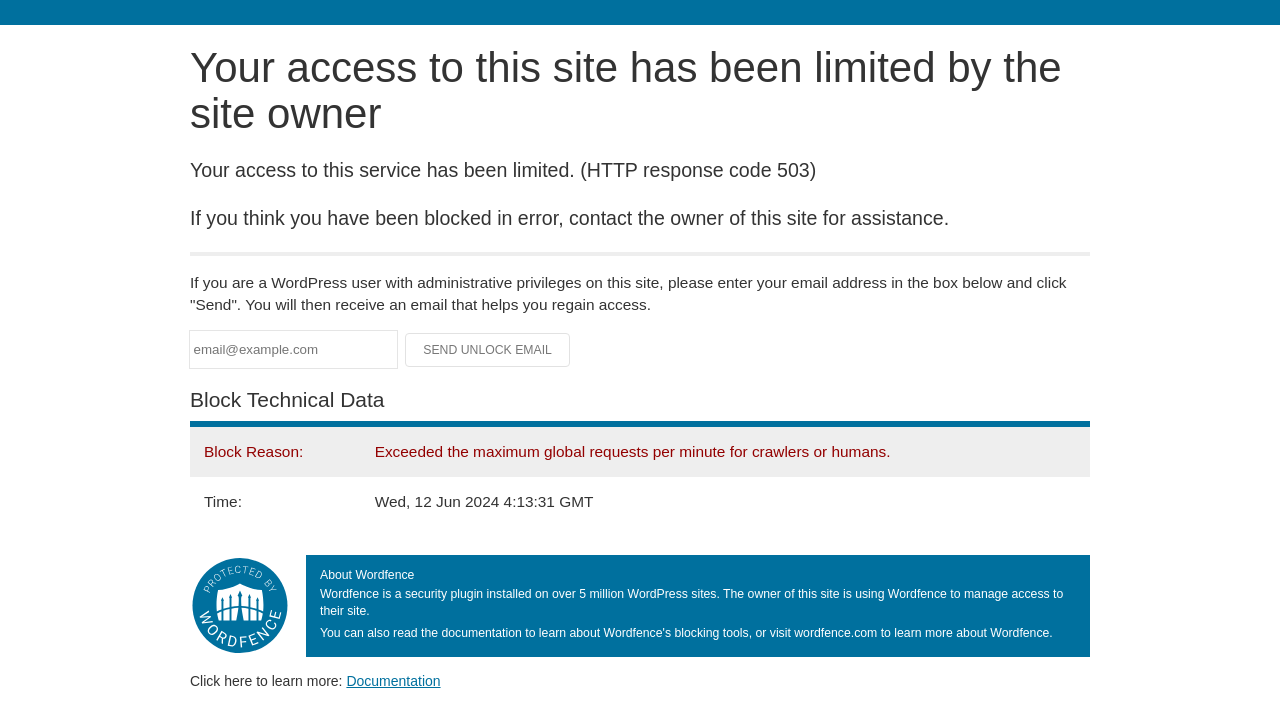Please give a concise answer to this question using a single word or phrase: 
What is the name of the security plugin installed on the site?

Wordfence